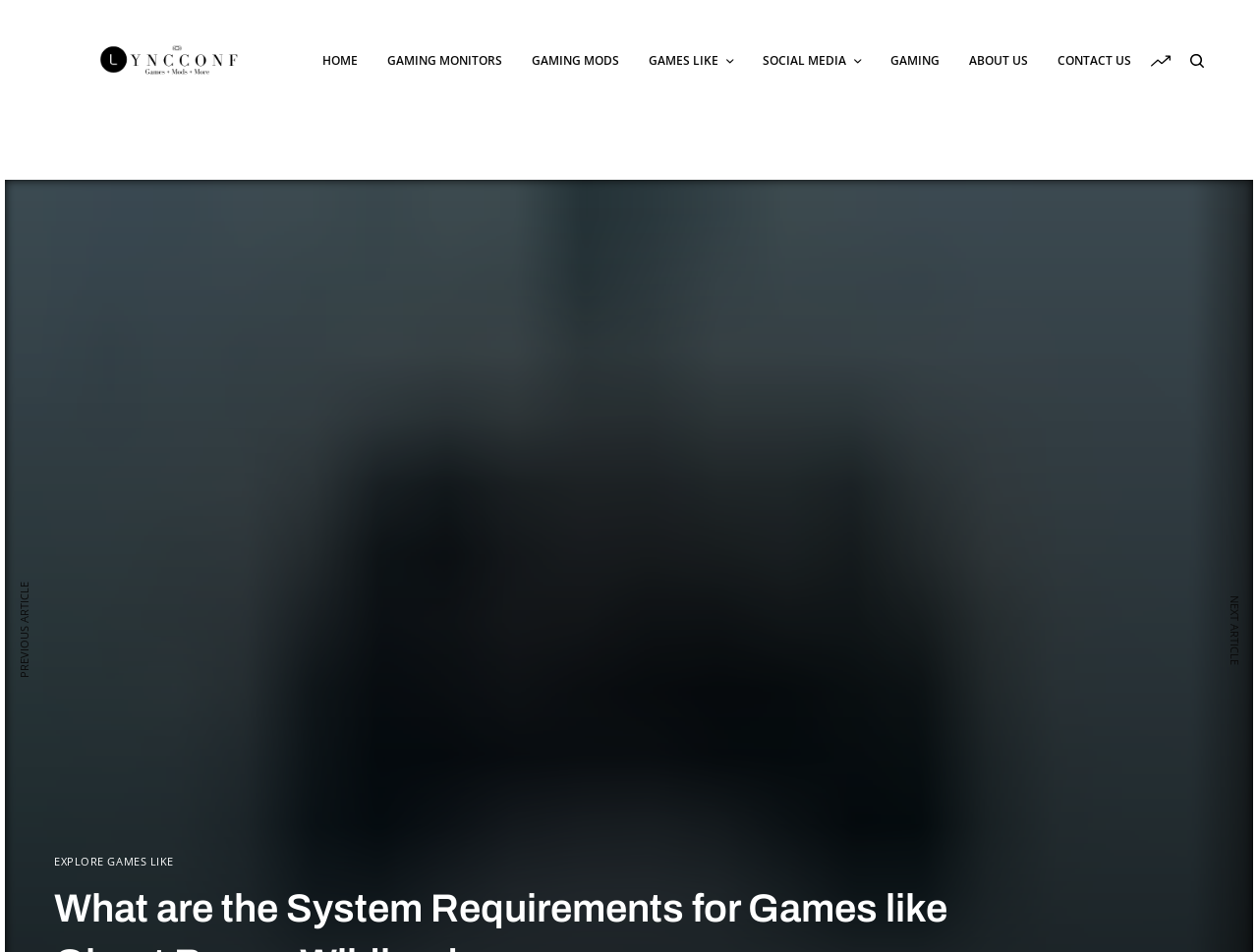Given the element description: "Social Media", predict the bounding box coordinates of the UI element it refers to, using four float numbers between 0 and 1, i.e., [left, top, right, bottom].

[0.606, 0.0, 0.684, 0.127]